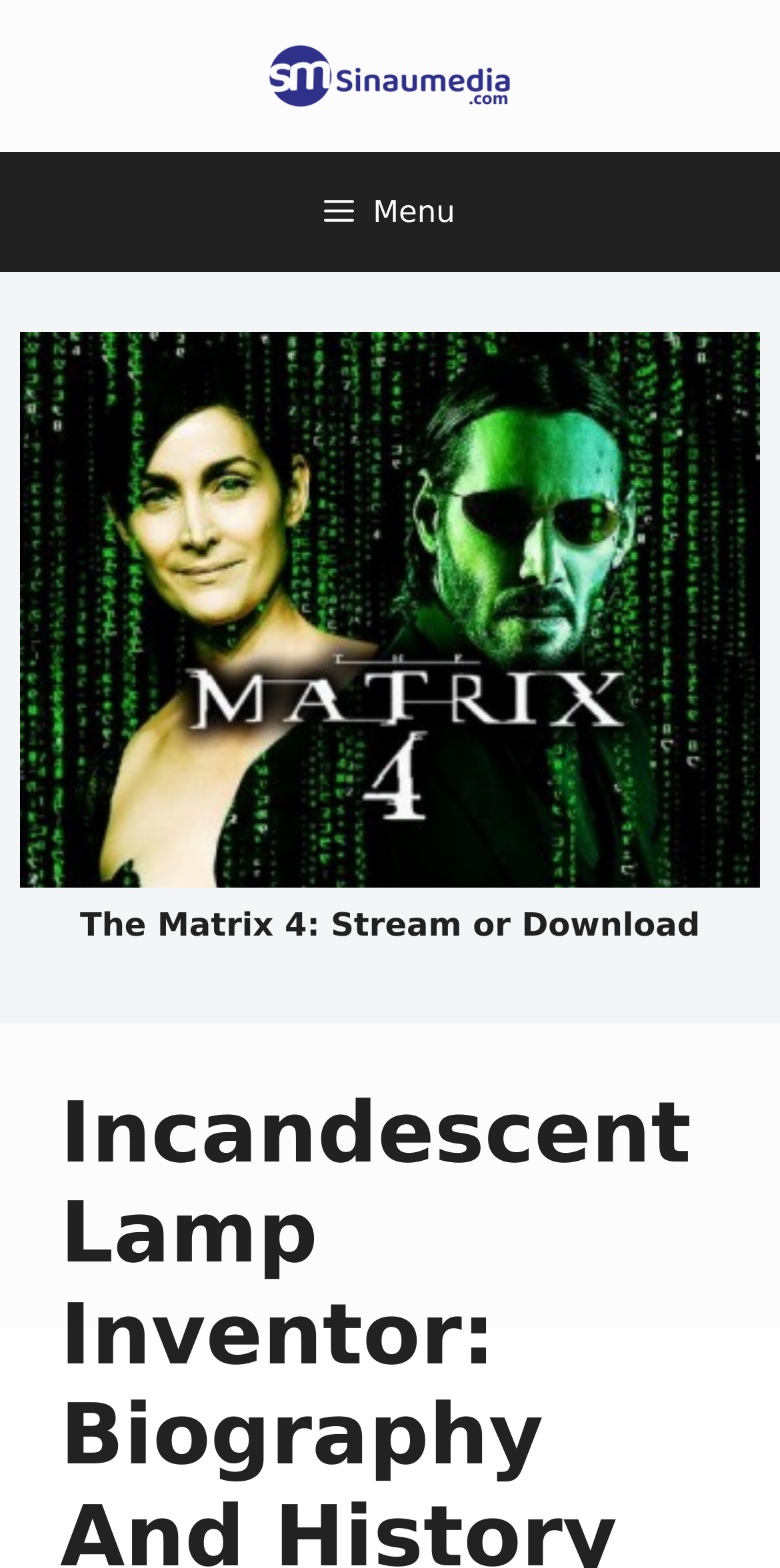What is the name of the website?
Give a detailed and exhaustive answer to the question.

I found the name of the website by looking at the banner element at the top of the page, which contains a link with the text 'Sinaumedia'.